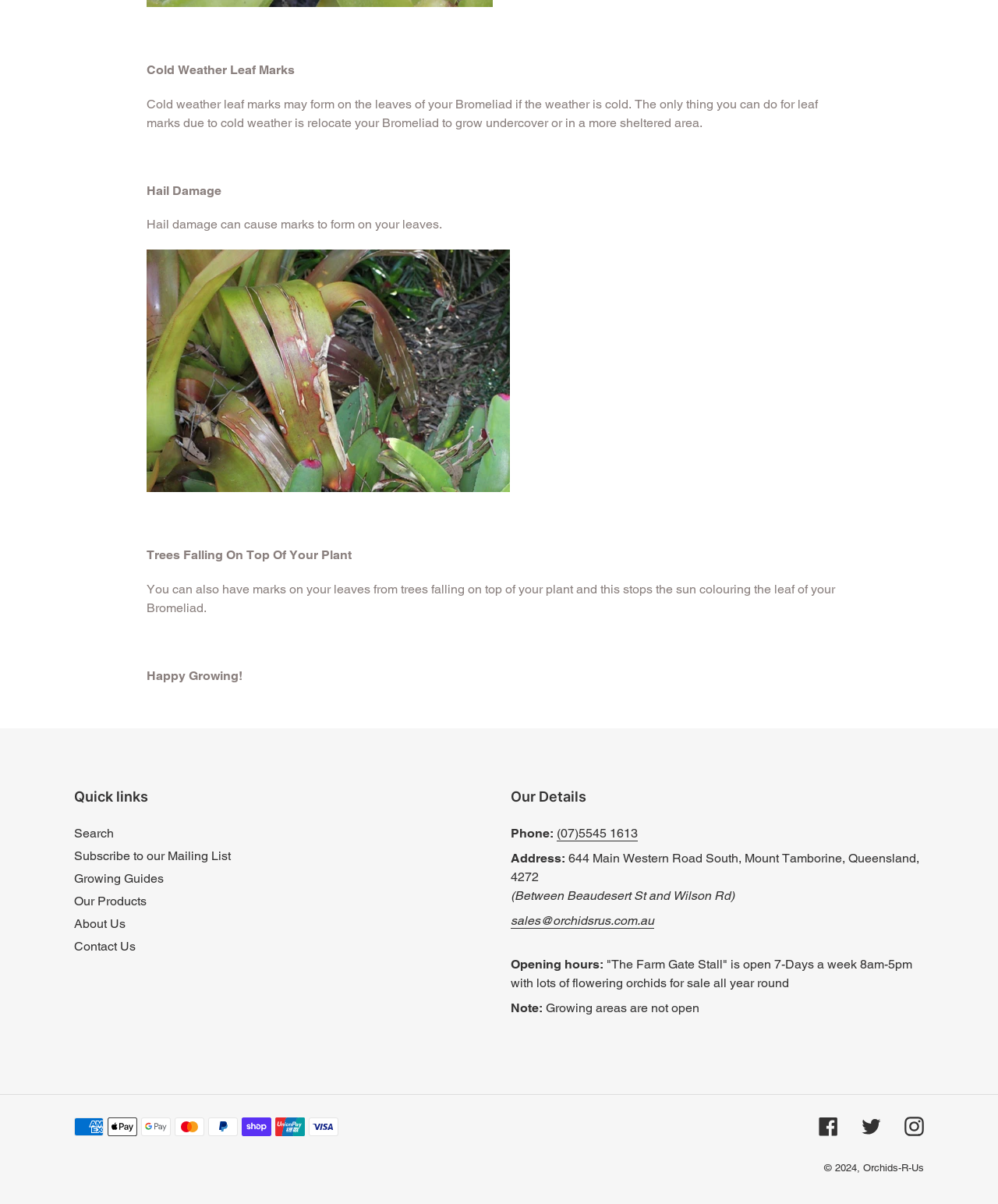Provide the bounding box coordinates, formatted as (top-left x, top-left y, bottom-right x, bottom-right y), with all values being floating point numbers between 0 and 1. Identify the bounding box of the UI element that matches the description: Subscribe to our Mailing List

[0.074, 0.705, 0.231, 0.717]